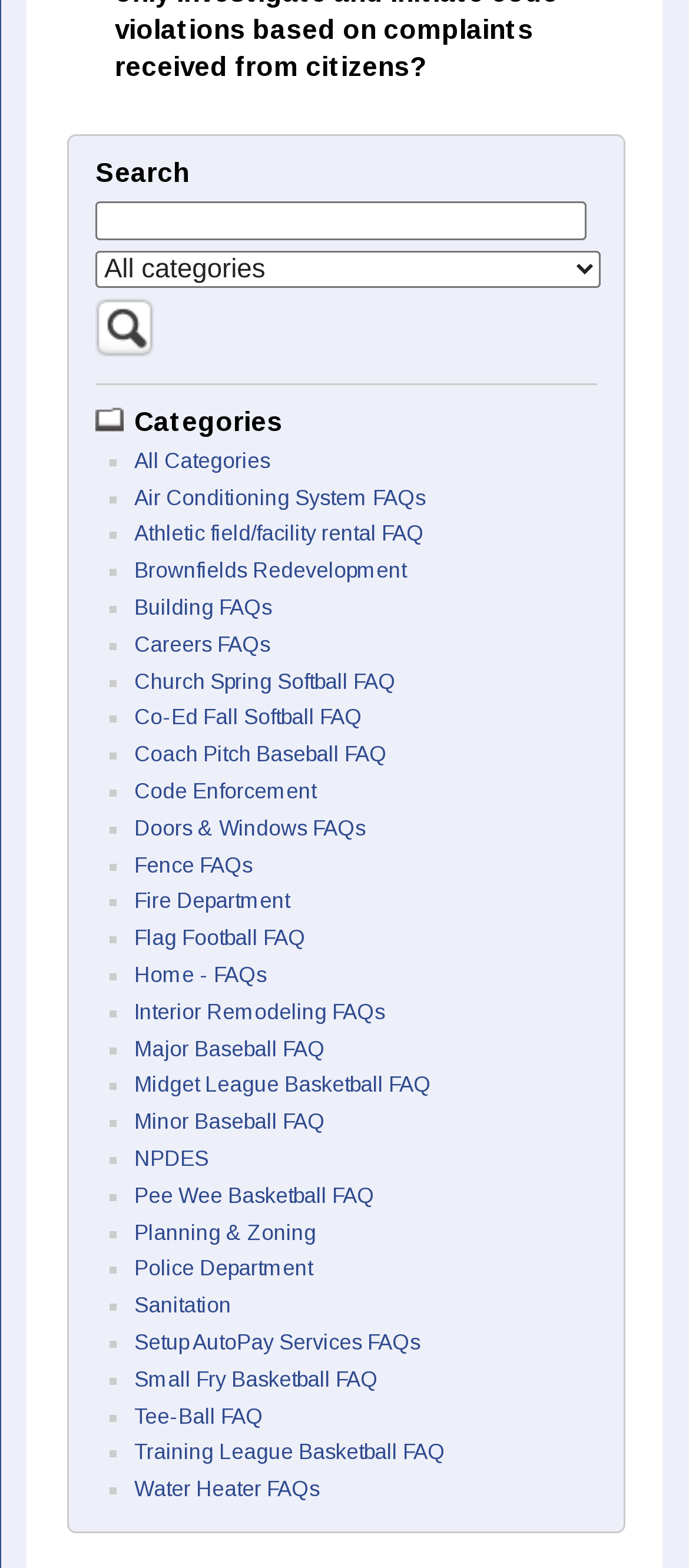Predict the bounding box coordinates of the area that should be clicked to accomplish the following instruction: "Start searching". The bounding box coordinates should consist of four float numbers between 0 and 1, i.e., [left, top, right, bottom].

[0.138, 0.212, 0.223, 0.231]